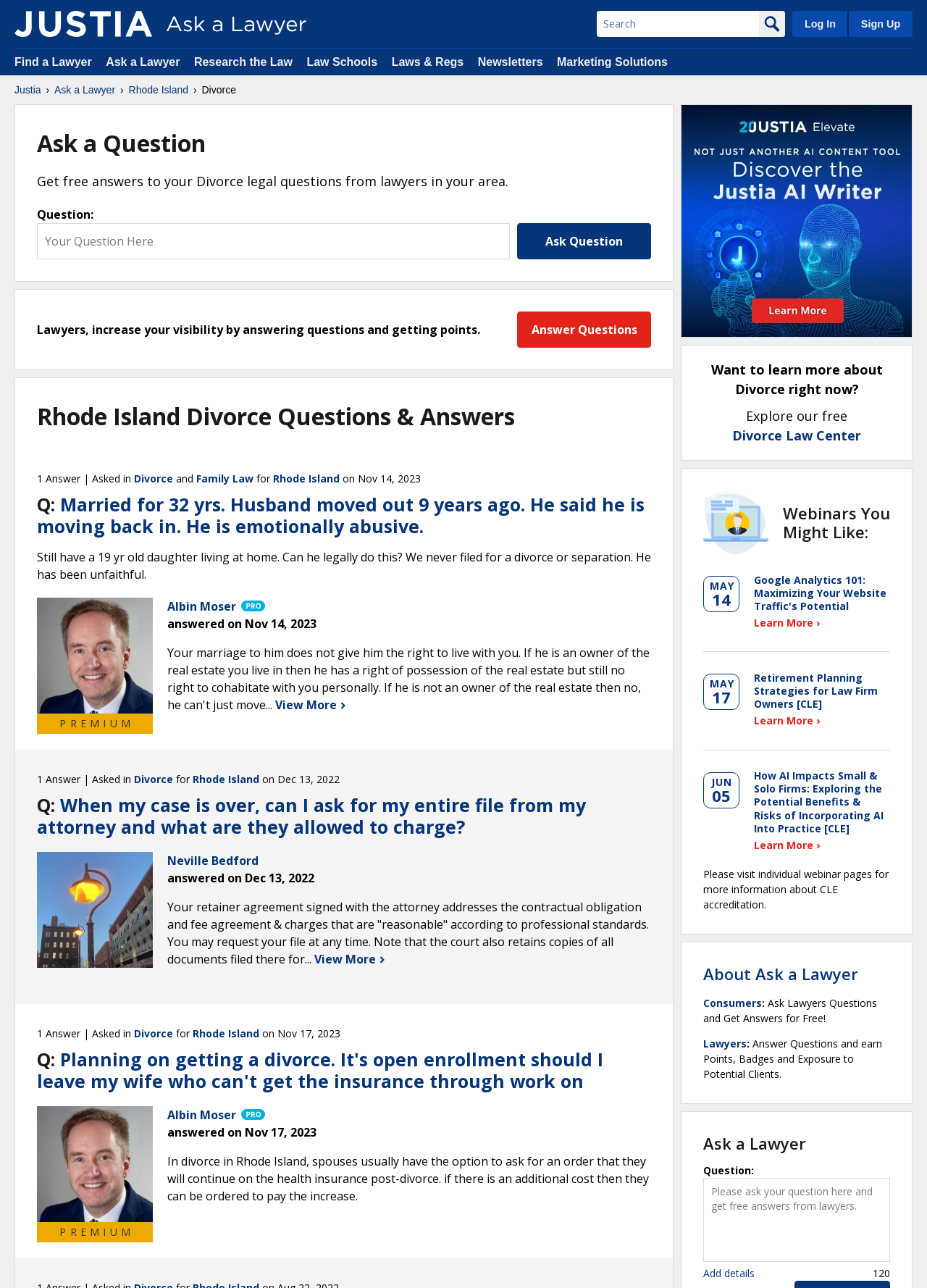Specify the bounding box coordinates of the element's region that should be clicked to achieve the following instruction: "View more answers". The bounding box coordinates consist of four float numbers between 0 and 1, in the format [left, top, right, bottom].

[0.297, 0.541, 0.374, 0.553]